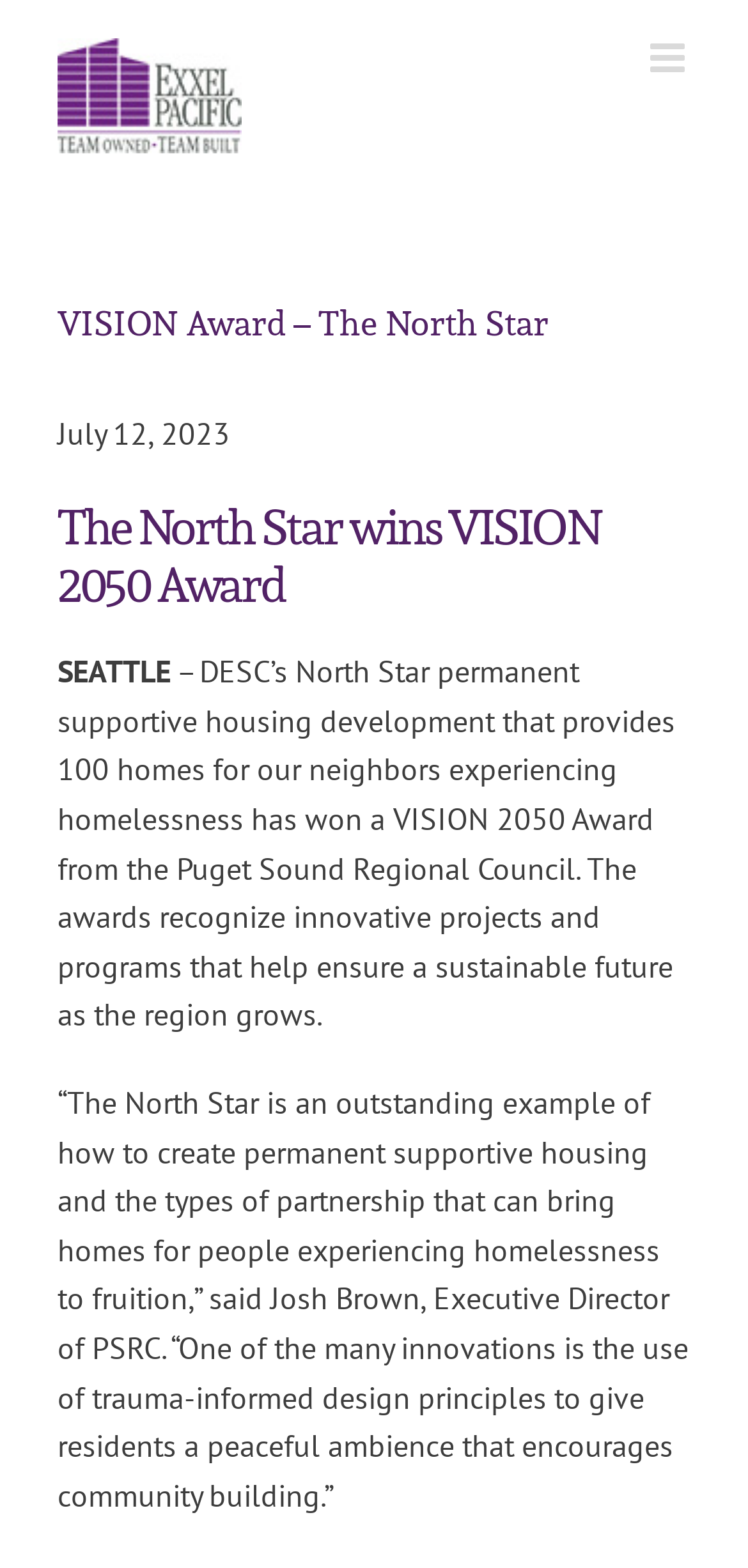Use the information in the screenshot to answer the question comprehensively: What is the name of the organization that gave the award?

I found the name of the organization that gave the award by reading the text inside the StaticText element, which is located in the middle of the page and has a bounding box of [0.077, 0.416, 0.903, 0.659]. The text mentions that the North Star development 'has won a VISION 2050 Award from the Puget Sound Regional Council'.